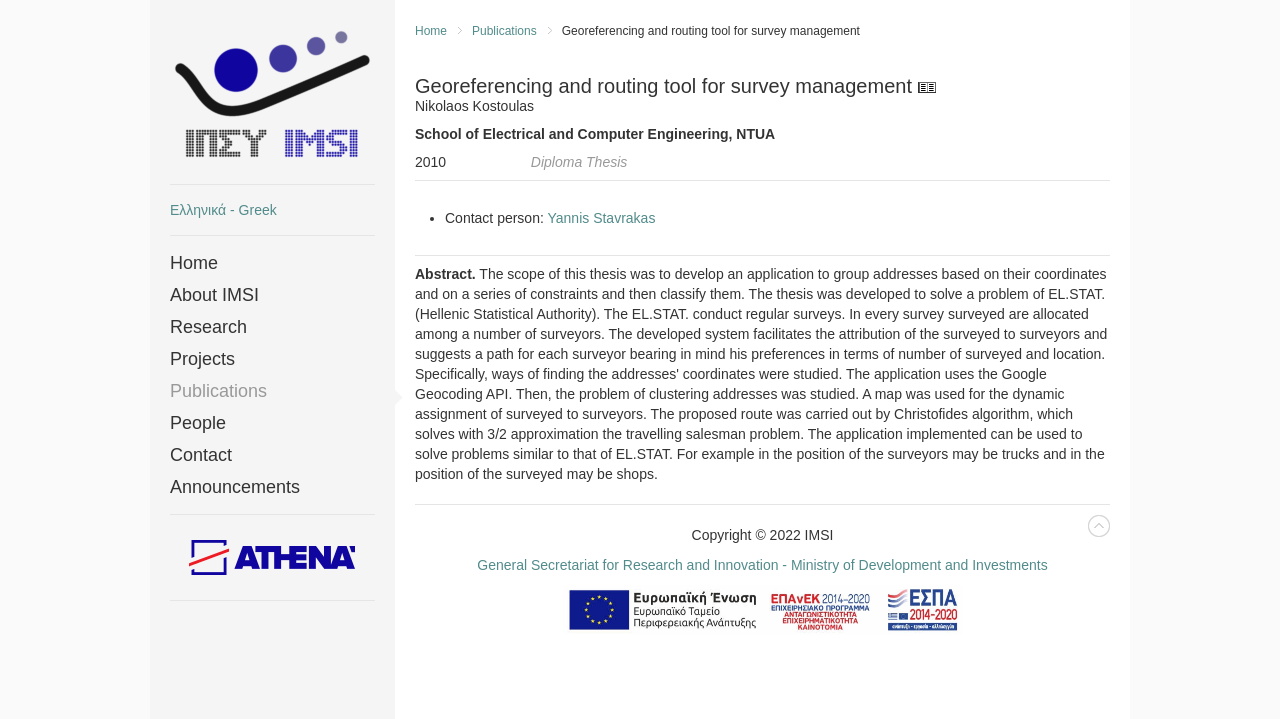Please provide a one-word or phrase answer to the question: 
How many links are there in the top navigation menu?

9